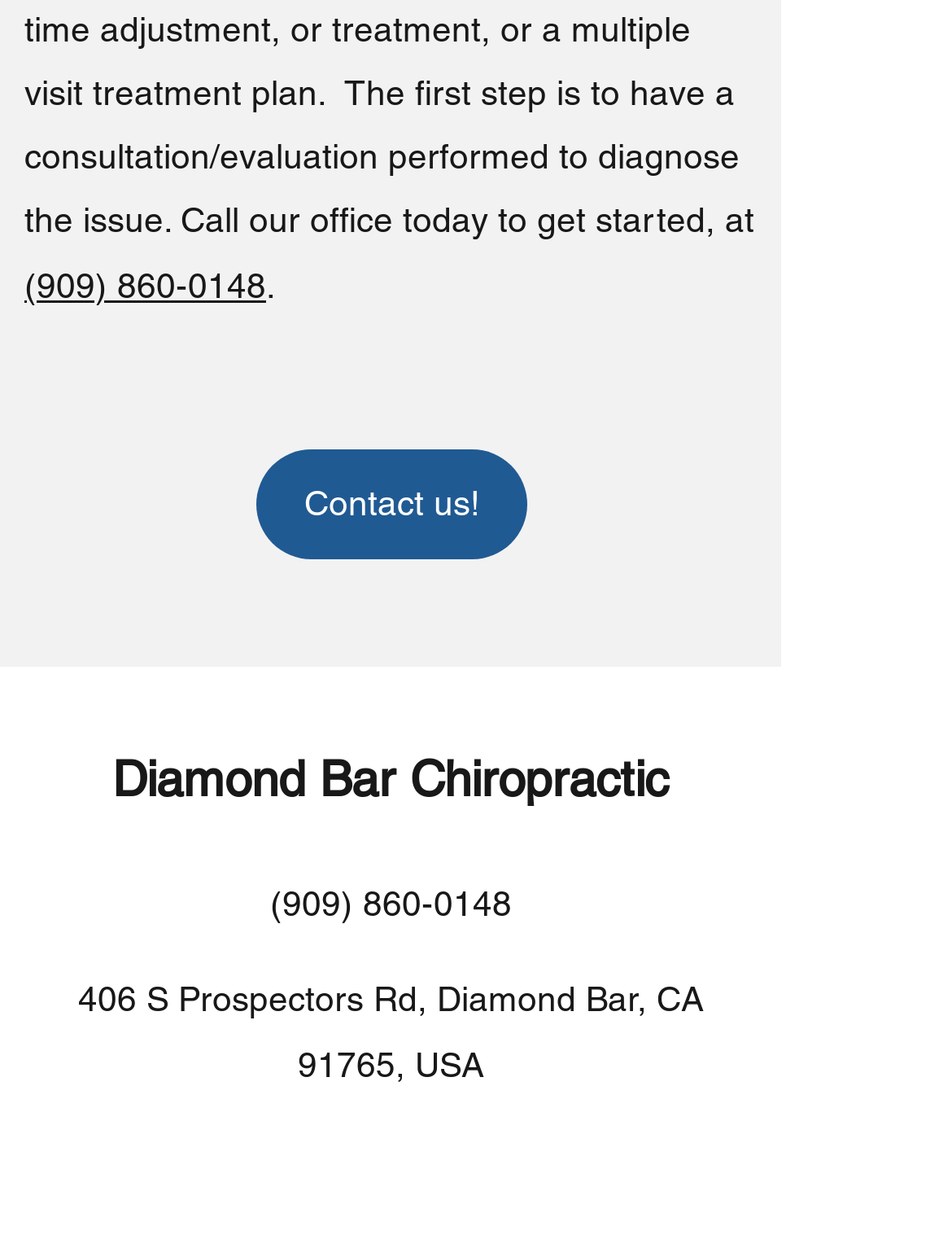Locate the bounding box coordinates of the area where you should click to accomplish the instruction: "Login to view price".

None